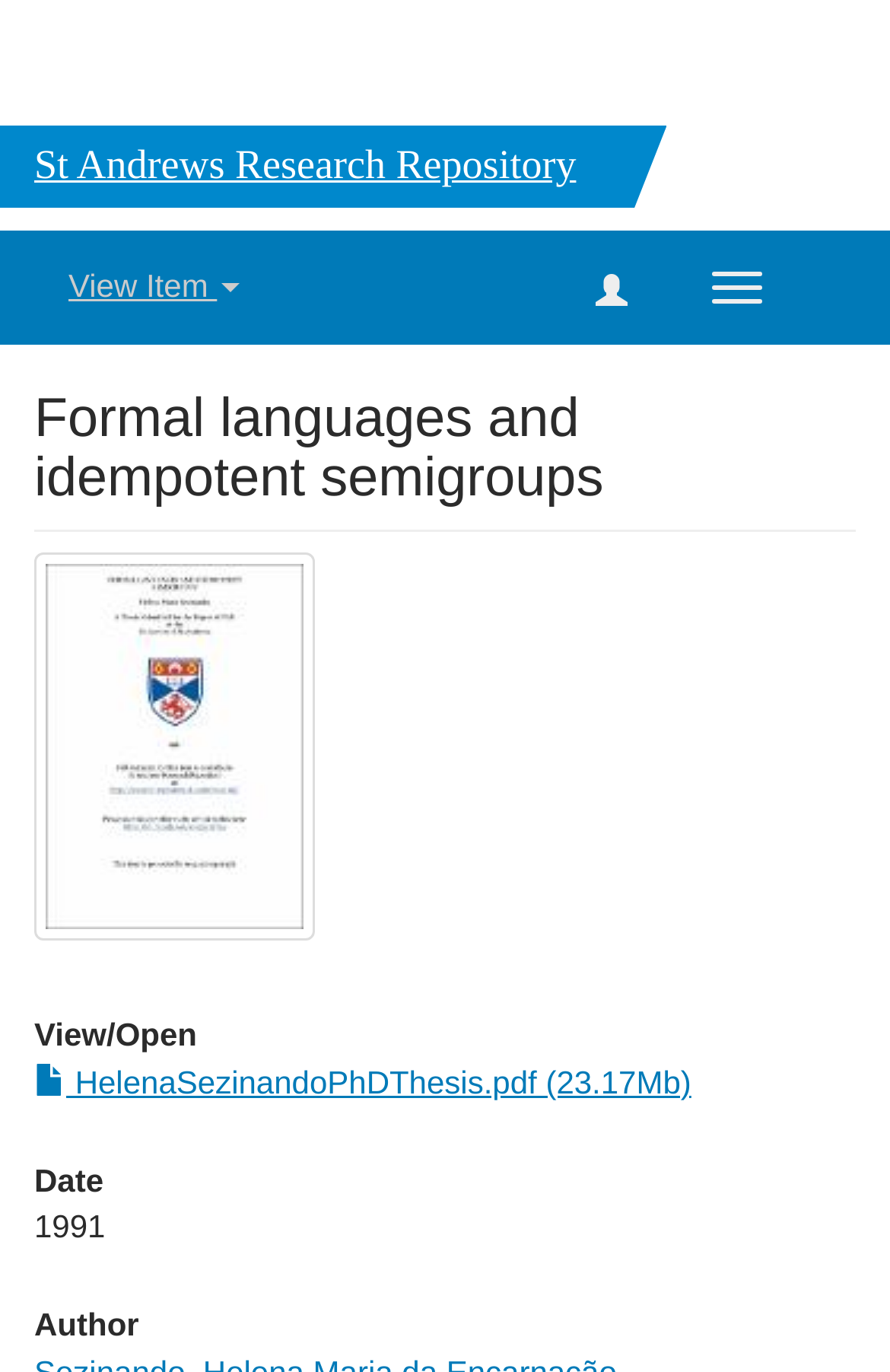What is the year of the thesis? Based on the image, give a response in one word or a short phrase.

1991